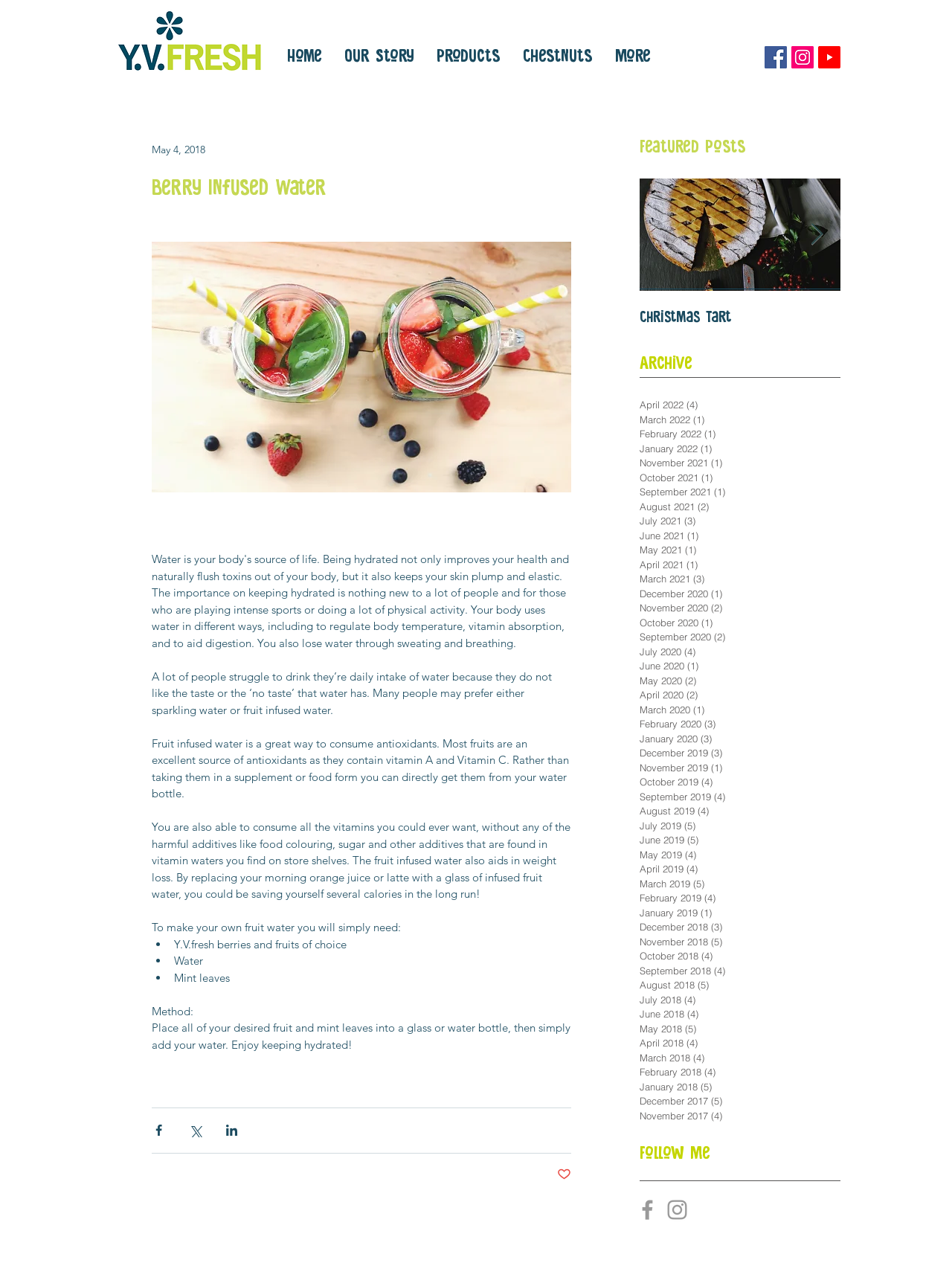Using a single word or phrase, answer the following question: 
What is the name of the blog post?

Berry Infused Water